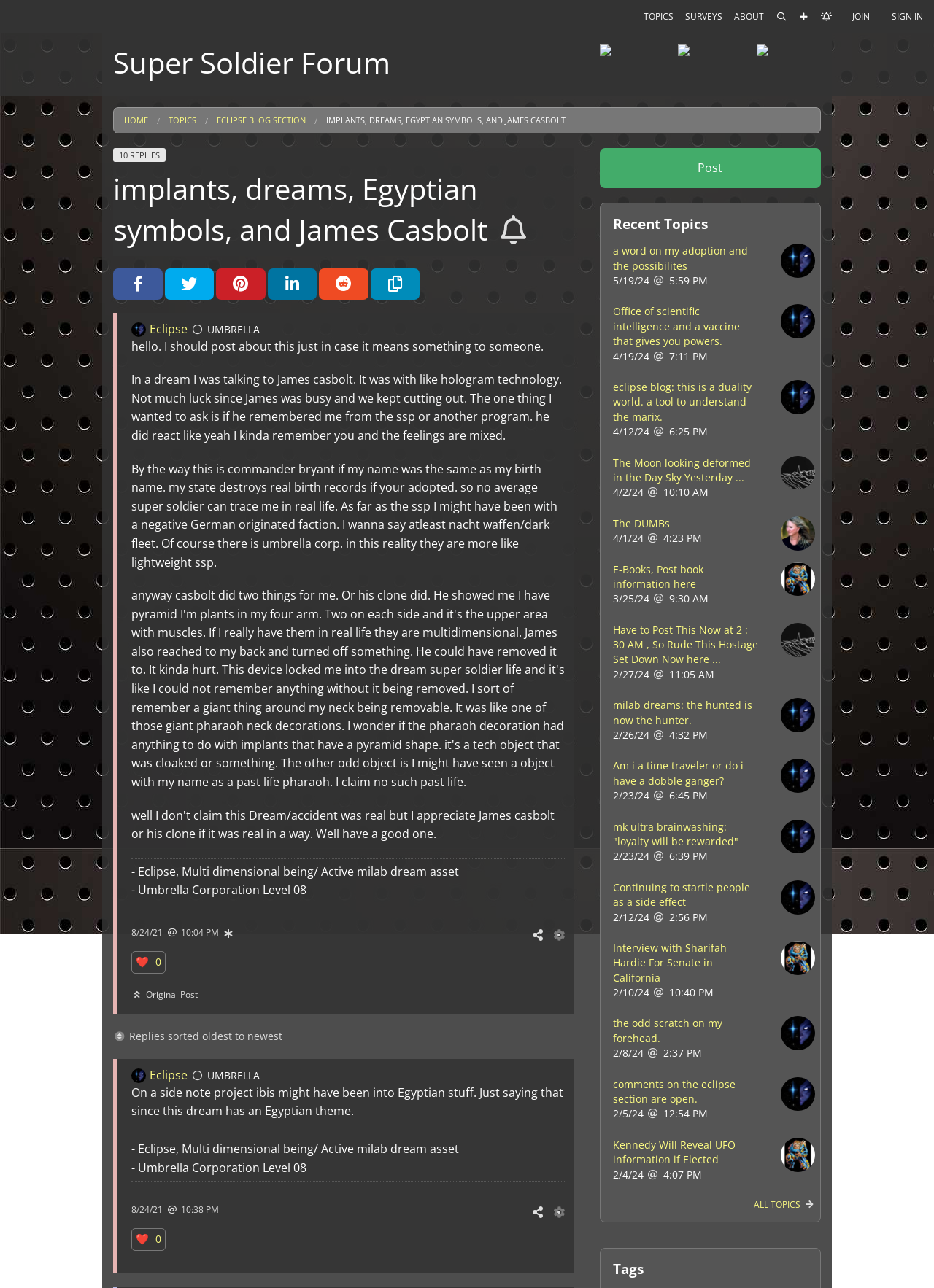What is the name of the user who posted this topic?
Using the image, provide a concise answer in one word or a short phrase.

Eclipse